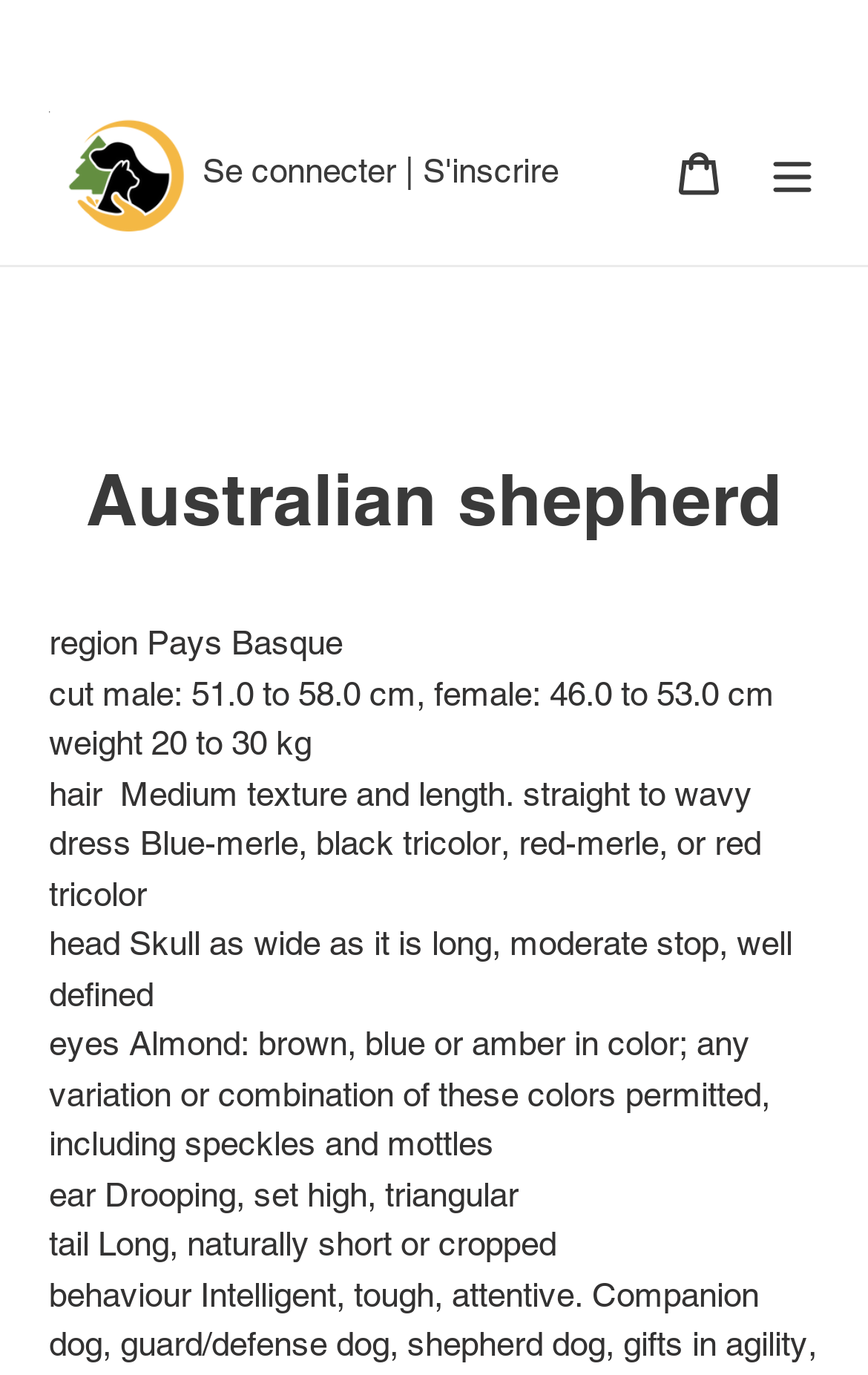Please reply to the following question using a single word or phrase: 
What is the region of the Australian Shepherd?

Pays Basque